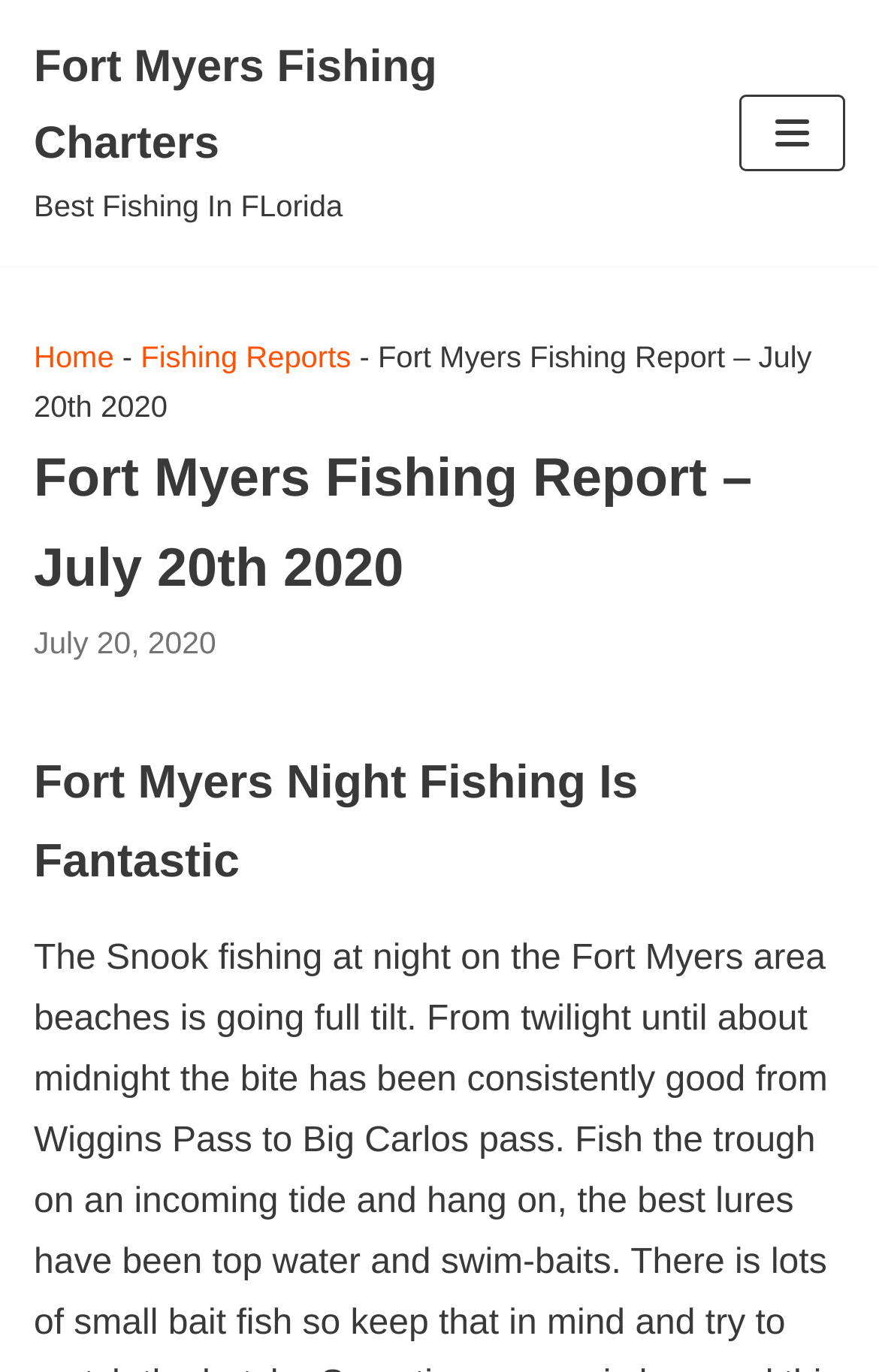How many navigation menu items are there?
Based on the image, provide your answer in one word or phrase.

3